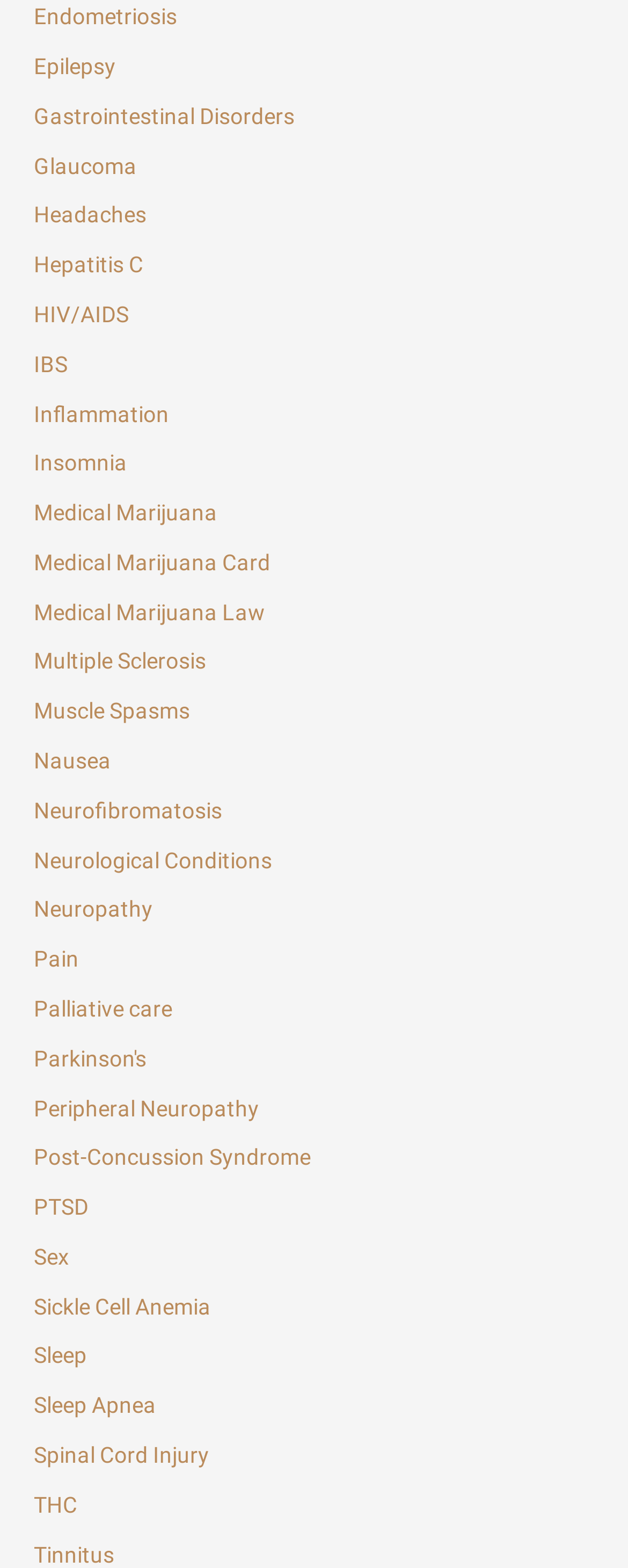Answer the following query with a single word or phrase:
What is the first health condition listed?

Endometriosis